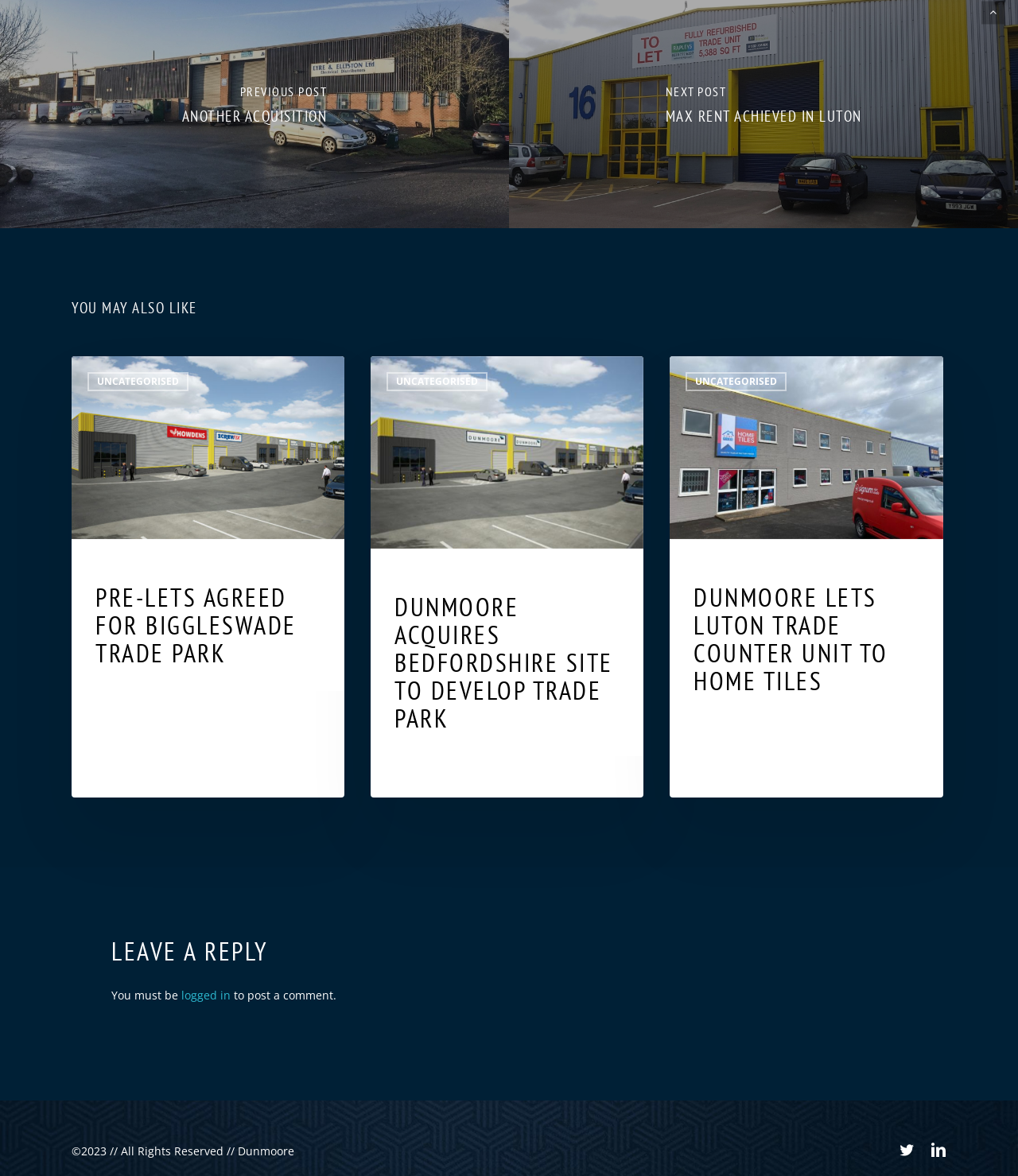Using floating point numbers between 0 and 1, provide the bounding box coordinates in the format (top-left x, top-left y, bottom-right x, bottom-right y). Locate the UI element described here: logged in

[0.178, 0.84, 0.227, 0.853]